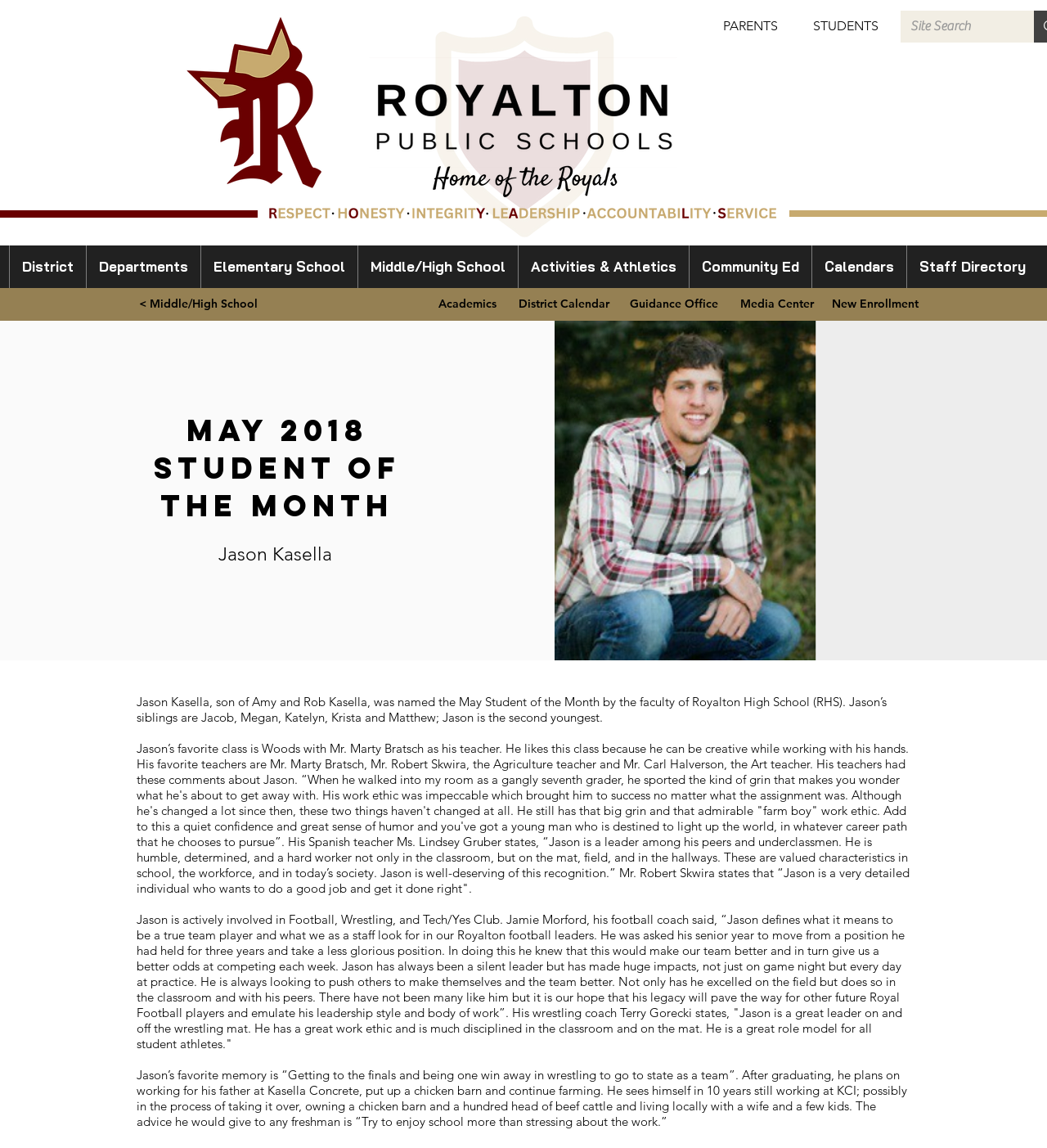Give a one-word or phrase response to the following question: How many siblings does Jason have?

5